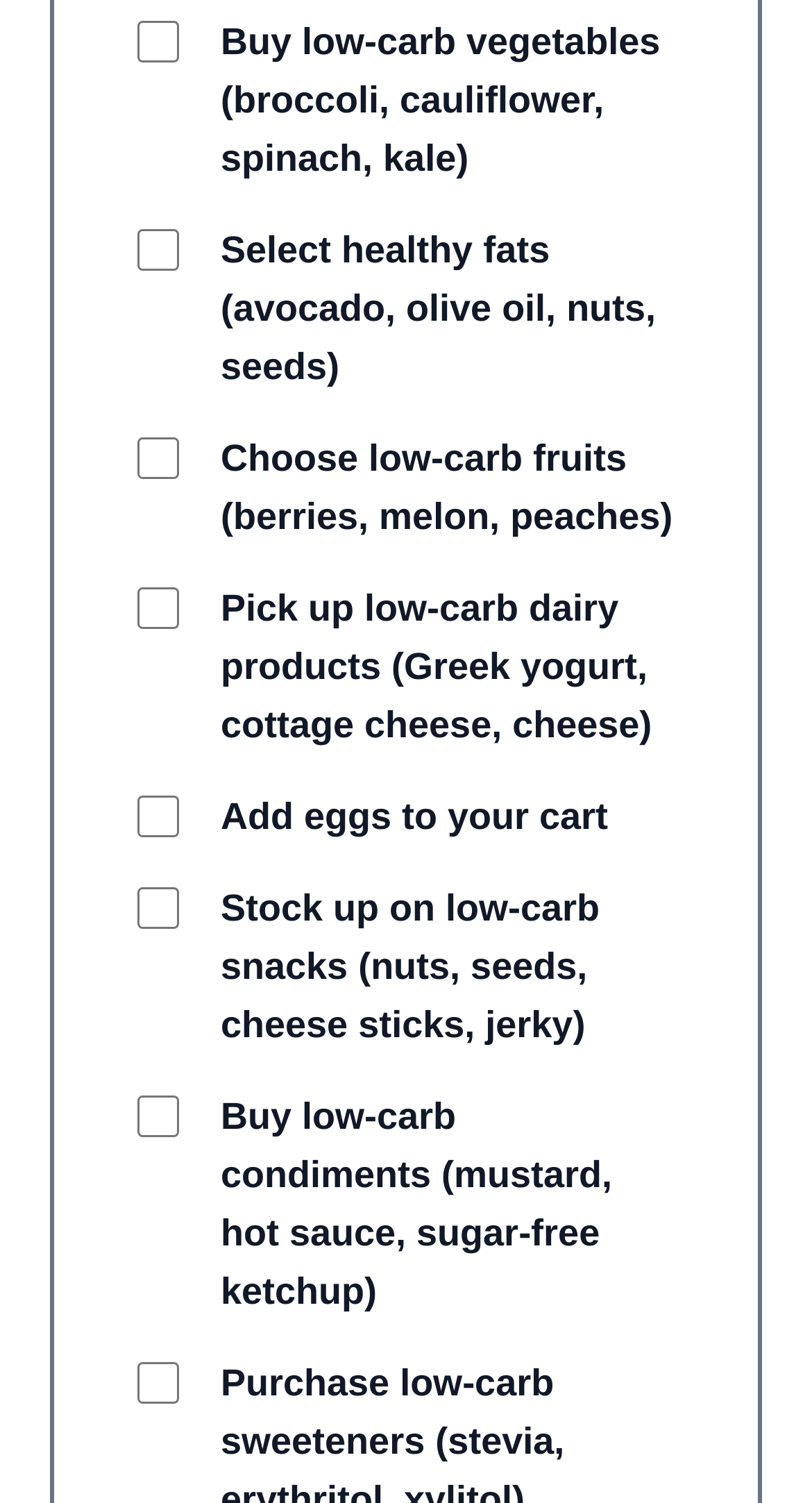How many low-carb dairy products are mentioned?
Based on the image, answer the question with as much detail as possible.

The checkbox option 'Pick up low-carb dairy products (Greek yogurt, cottage cheese, cheese)' mentions three low-carb dairy products: Greek yogurt, cottage cheese, and cheese.